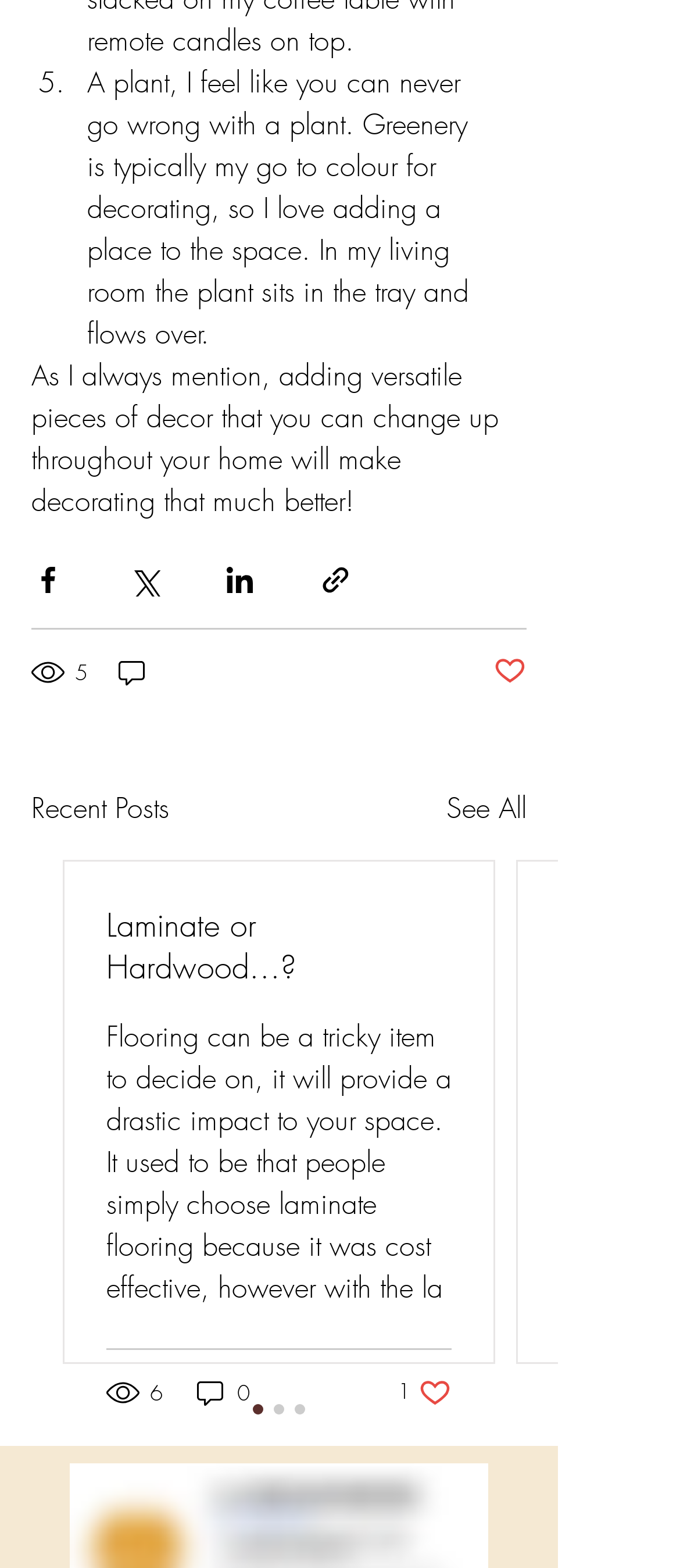Carefully observe the image and respond to the question with a detailed answer:
What is the section title above the recent posts?

The heading 'Recent Posts' is displayed above the recent posts section, indicating that this is the title of the section.